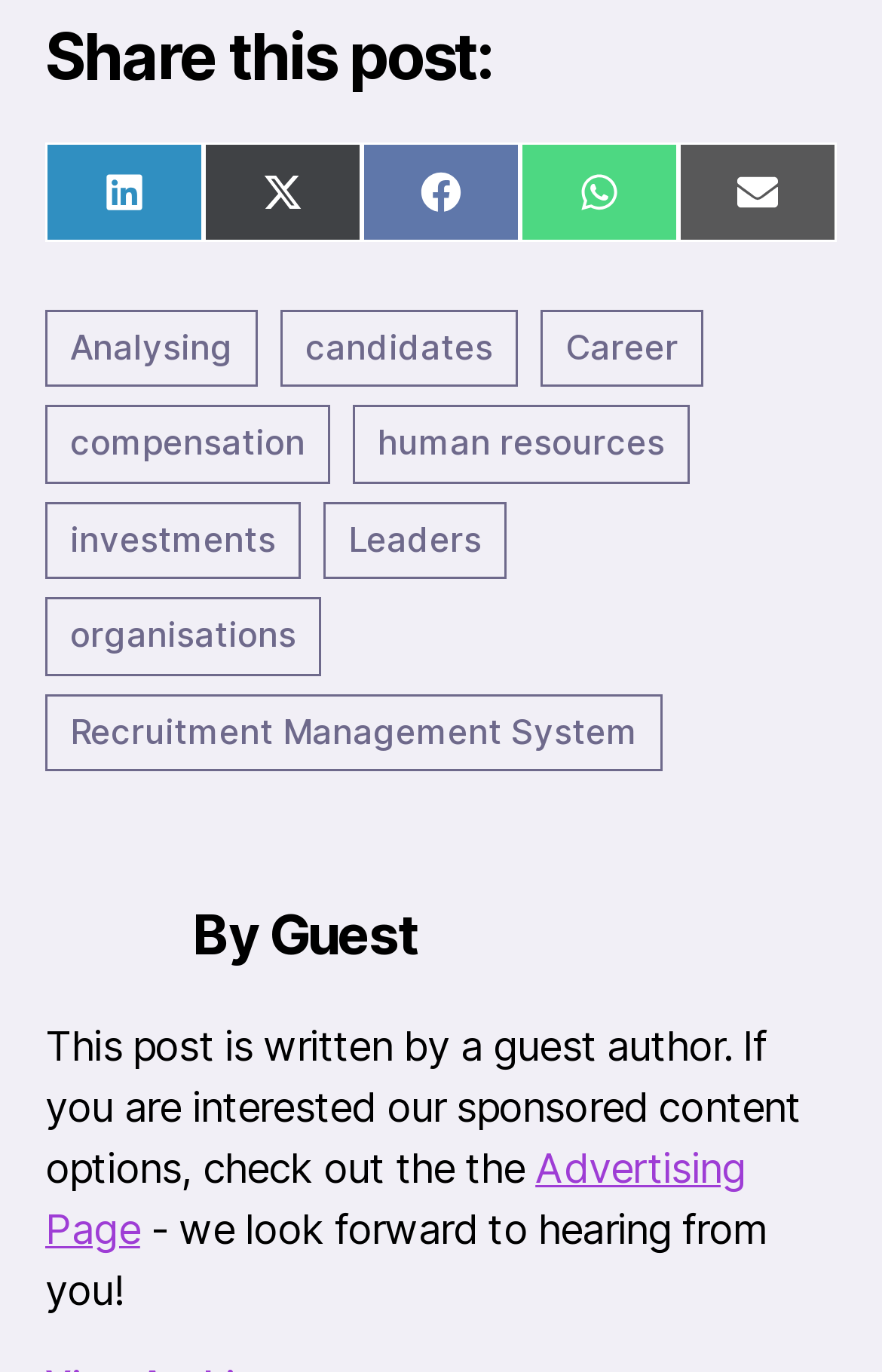Utilize the information from the image to answer the question in detail:
How many sections are there in the webpage?

The webpage can be divided into three sections: the top section with social media sharing links, the middle section with HR and Recruitment related links, and the bottom section with information about the guest author and advertising options.